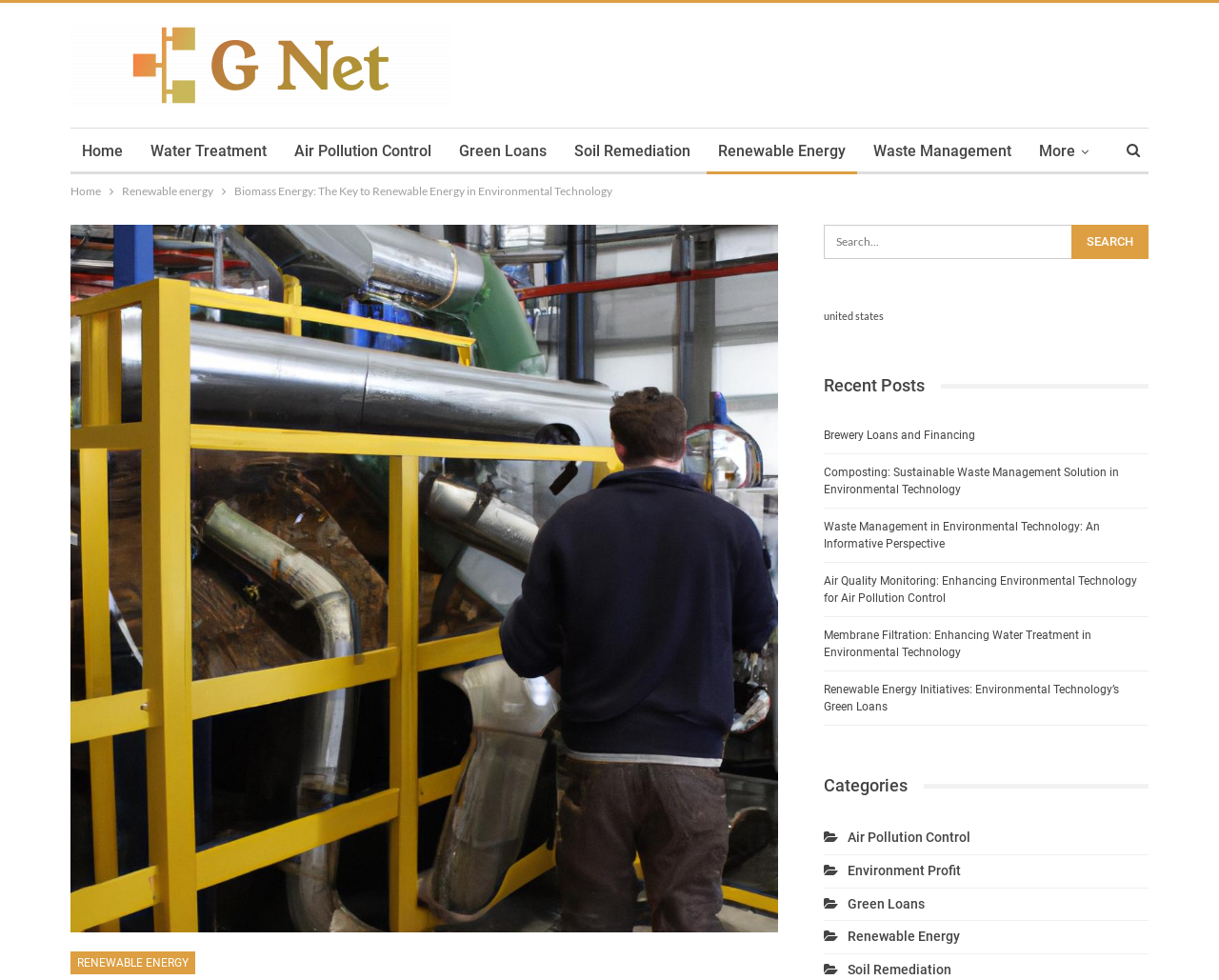Find the bounding box coordinates for the HTML element specified by: "Home".

[0.058, 0.185, 0.083, 0.206]